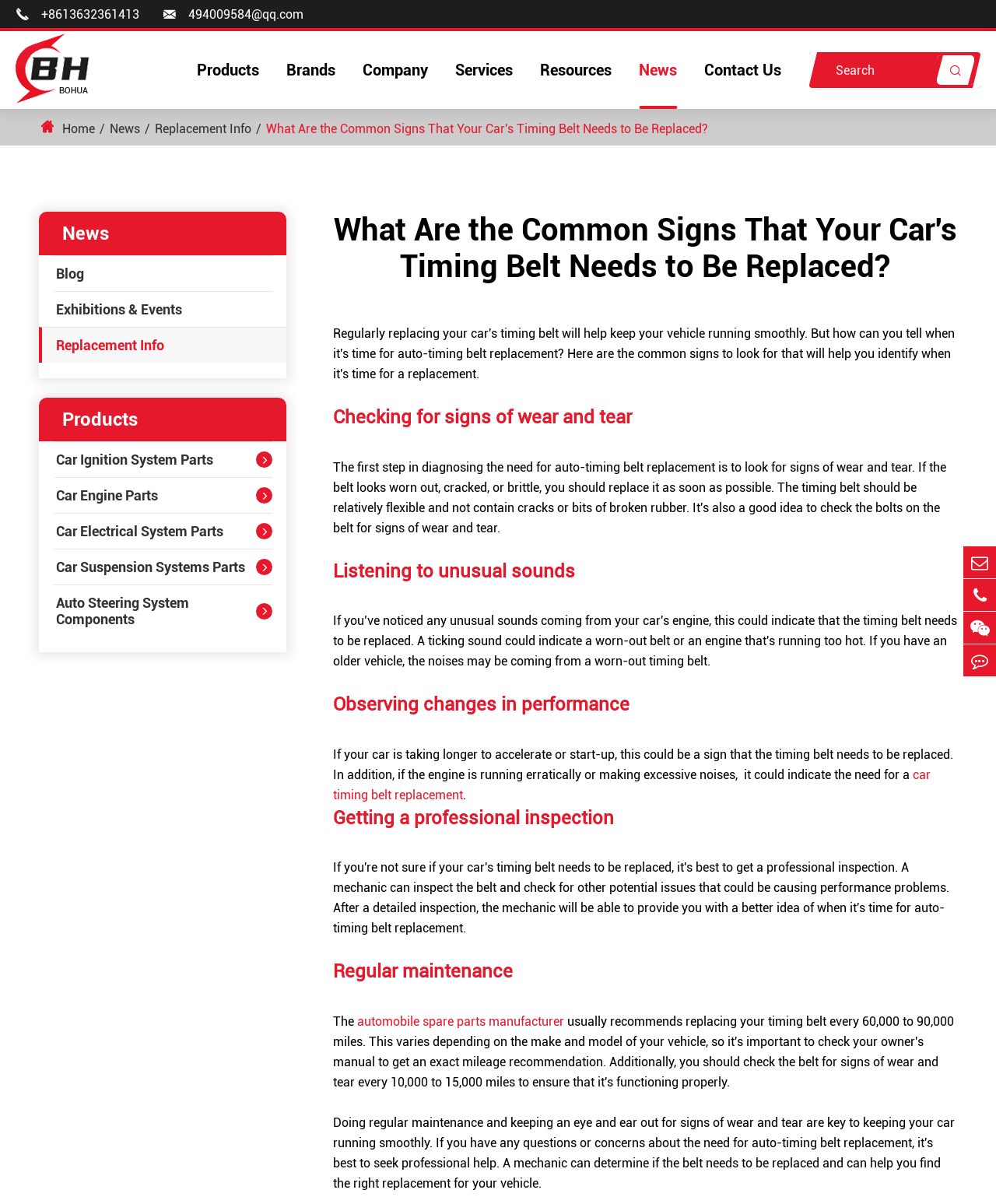Provide a thorough and detailed response to the question by examining the image: 
What is the recommended action if a car is taking longer to accelerate or start-up?

According to the webpage, if a car is taking longer to accelerate or start-up, it could be a sign that the timing belt needs to be replaced. This is stated in the section 'Observing changes in performance'.